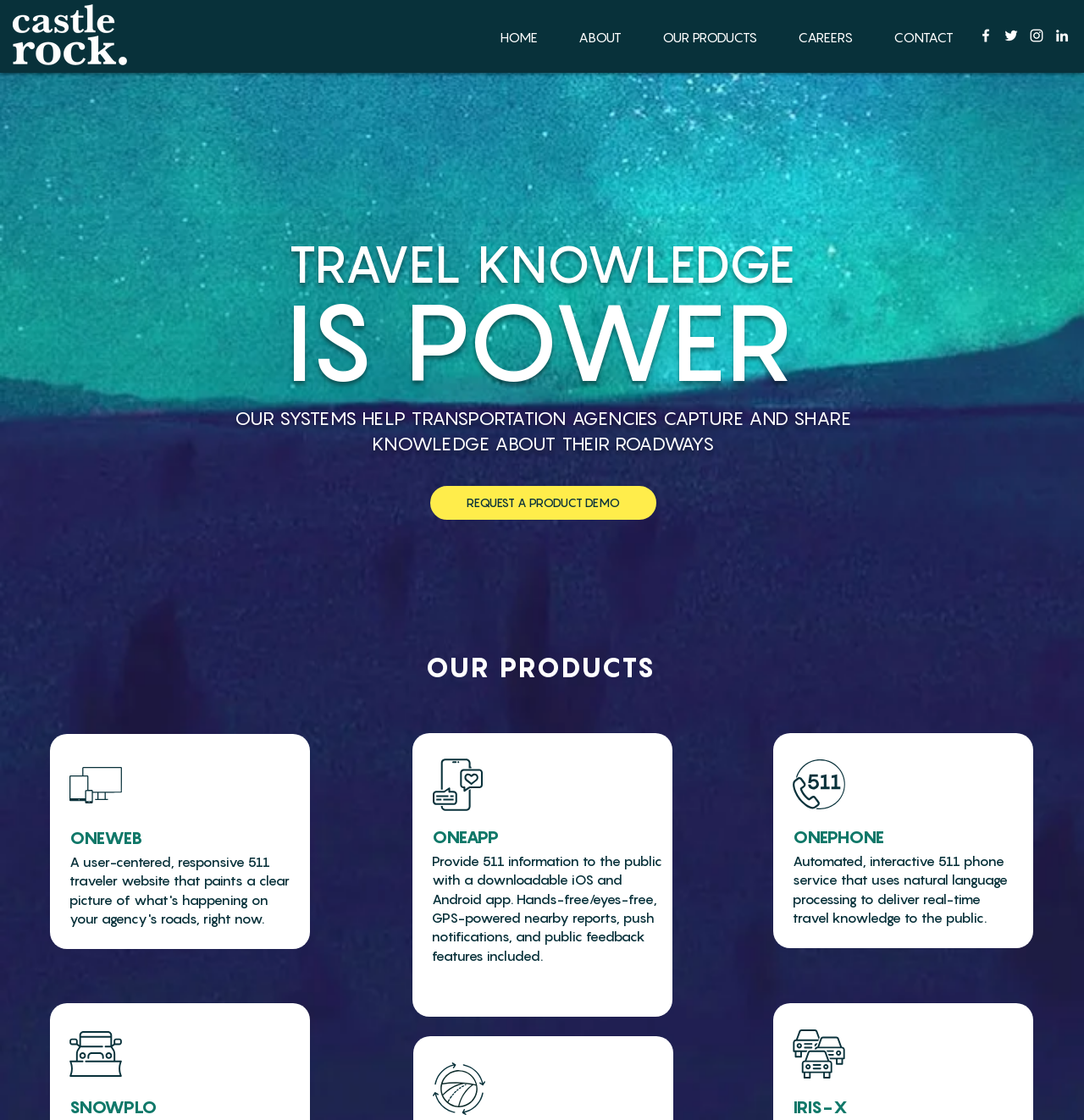Using the details in the image, give a detailed response to the question below:
What is the text of the first navigation link?

I looked at the navigation element with the ID 201 and found the first link element with the ID 411, which has the text 'HOME'.